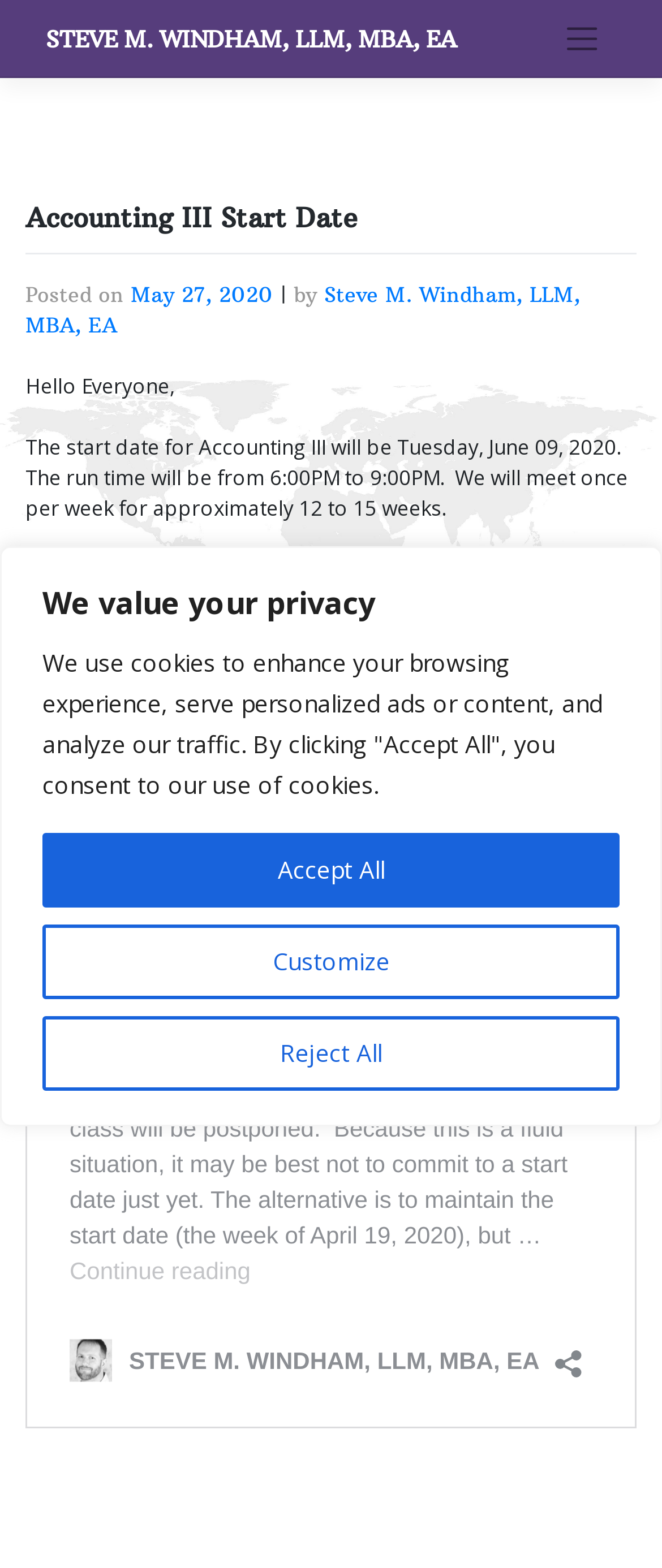Deliver a detailed narrative of the webpage's visual and textual elements.

This webpage appears to be a blog post or article about the start date of an Accounting III course. At the top of the page, there is a privacy notice with a heading "We value your privacy" and three buttons: "Customize", "Reject All", and "Accept All". Below this notice, there is a link to the author's name, "STEVE M. WINDHAM, LLM, MBA, EA".

On the left side of the page, there is a navigation menu toggle button. When expanded, the menu displays a header with the title "Accounting III Start Date" and a posting date of "May 27, 2020". Below the header, there is a brief introduction to the post, followed by a series of paragraphs detailing the start date, runtime, and meeting schedule of the course.

The paragraphs explain that the course will start on Tuesday, June 09, 2020, and will meet once a week for approximately 12 to 15 weeks. Initially, the meetings will be held online using Zoom, but will later move to in-person meetings at the author's home in Vacaville. The first few meetings will be used to review Accounting I and II concepts, address technology issues, and discuss books and working papers.

The post also includes an iframe containing another article titled "Accounting III Update". There are no images on the page, but there are several links and buttons throughout the content.